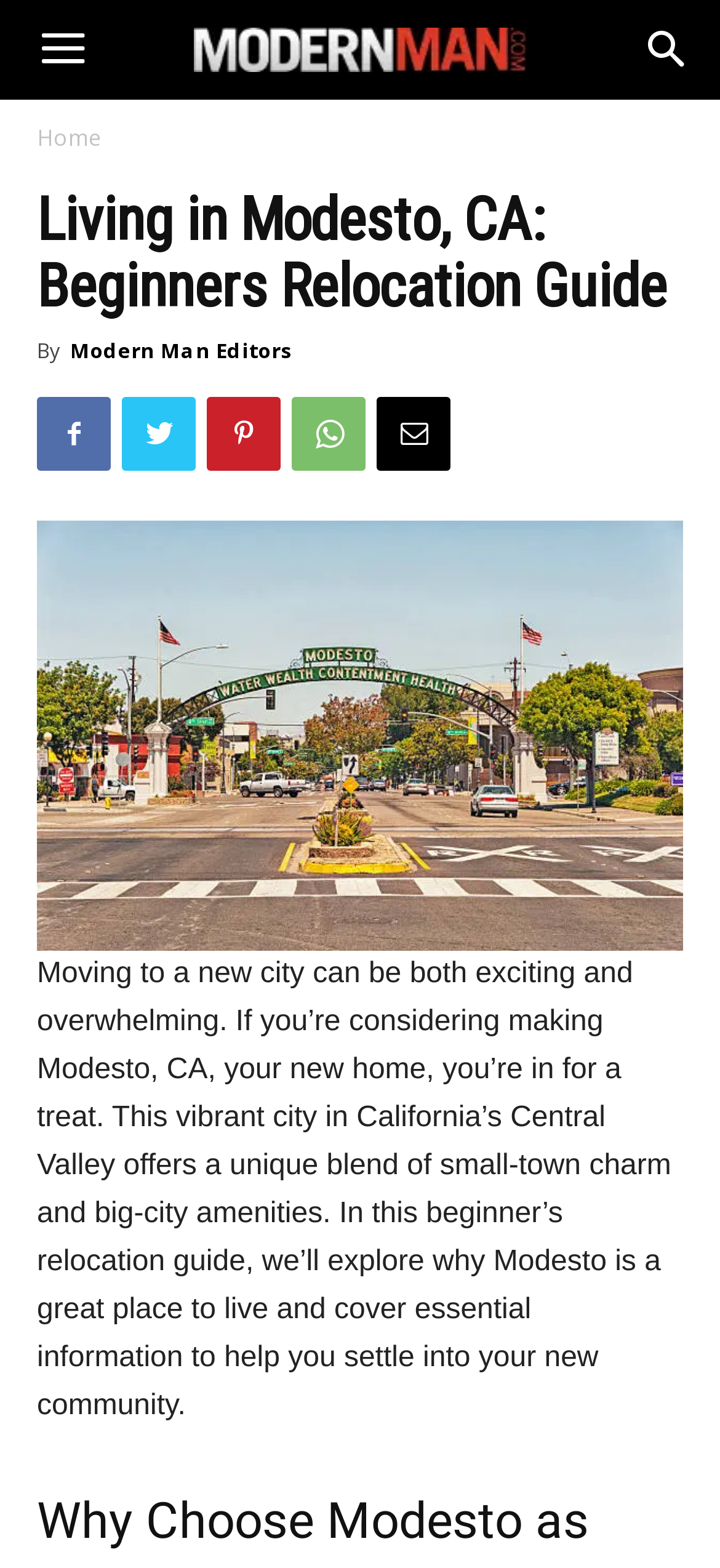Answer in one word or a short phrase: 
How many social media links are present?

5